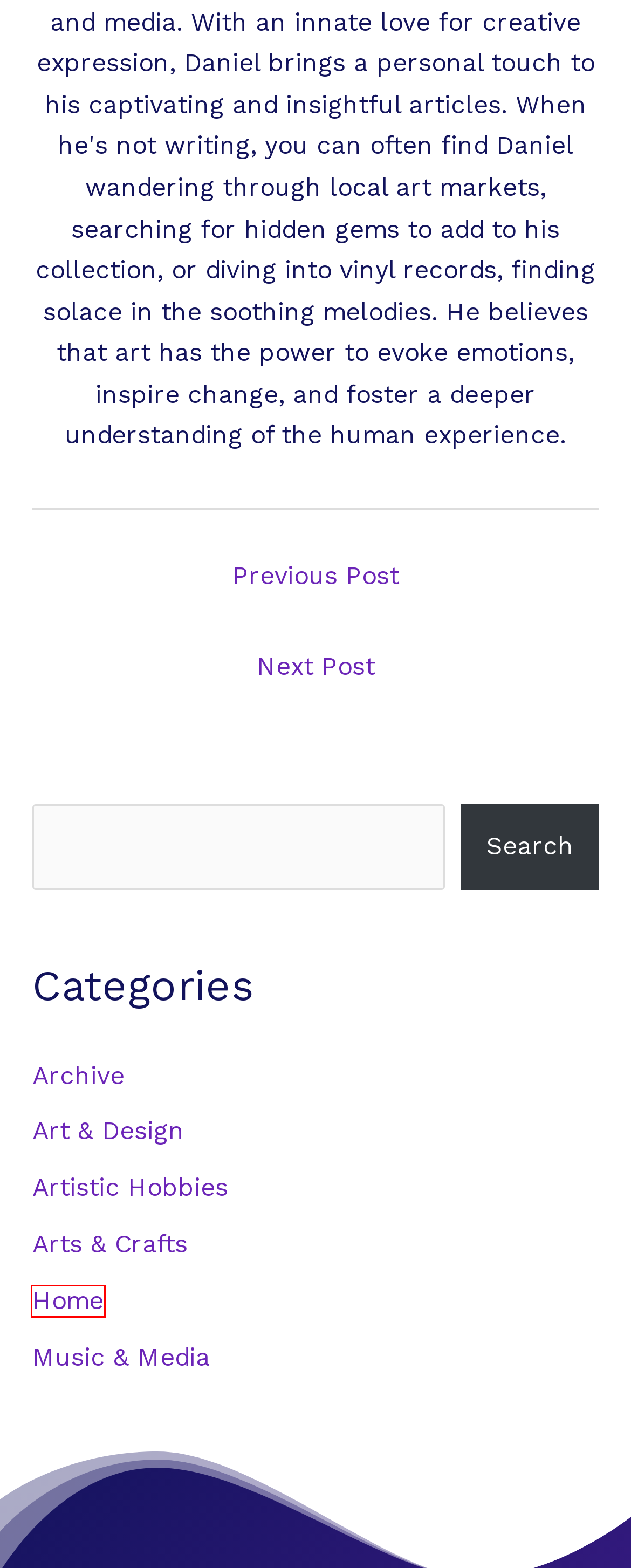Look at the screenshot of a webpage where a red bounding box surrounds a UI element. Your task is to select the best-matching webpage description for the new webpage after you click the element within the bounding box. The available options are:
A. Discovering Your Cosmic Self - Art, Design, Music, and Media
B. Arts & Crafts Archives - Discovering Your Cosmic Self
C. Home Archives - Discovering Your Cosmic Self
D. How to Start eCommerce Marketing to Increase Profitability - Discovering Your Cosmic Self
E. Archive Archives - Discovering Your Cosmic Self
F. A Guide on the Tips for Booming Online Businesses in Europe - Discovering Your Cosmic Self
G. Contact Us - Discovering Your Cosmic Self
H. Music & Media Archives - Discovering Your Cosmic Self

C